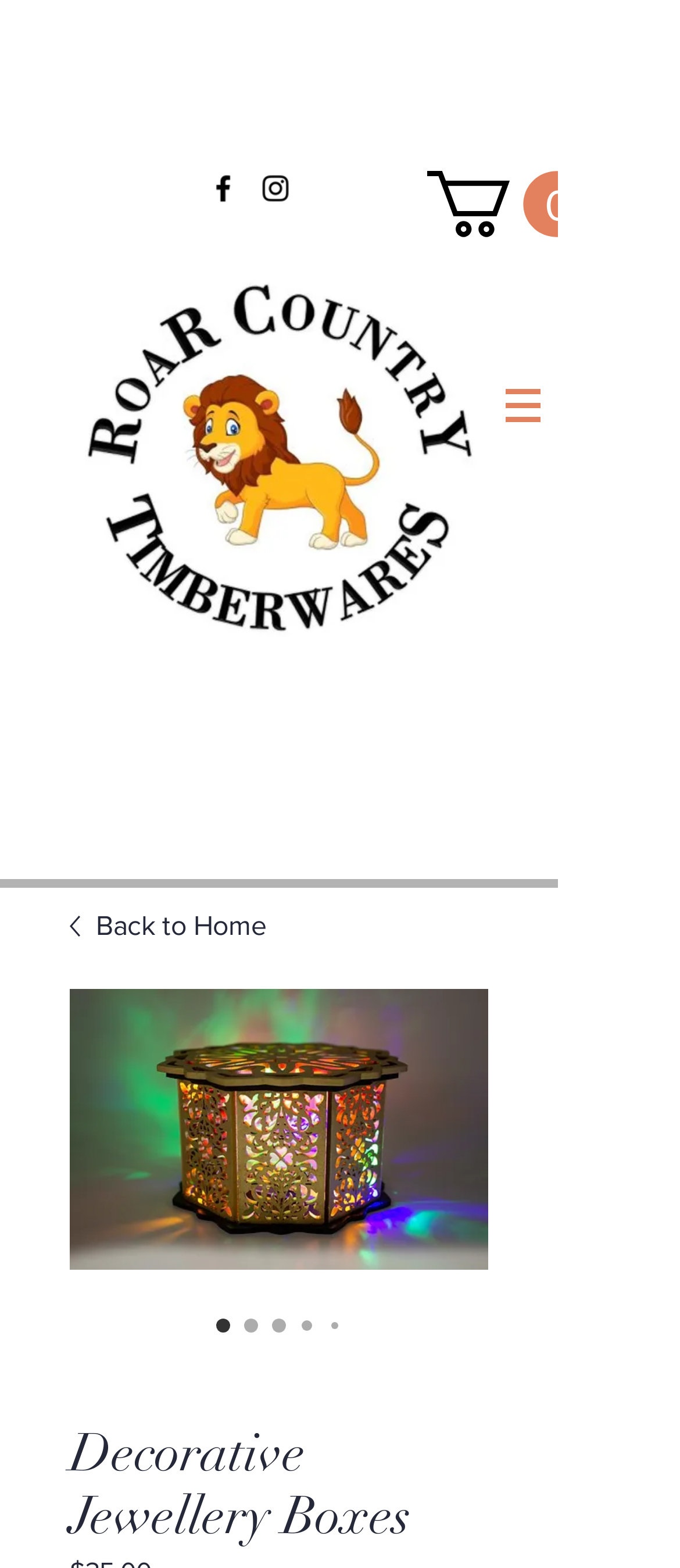What is the color of the Facebook icon?
Using the screenshot, give a one-word or short phrase answer.

Black